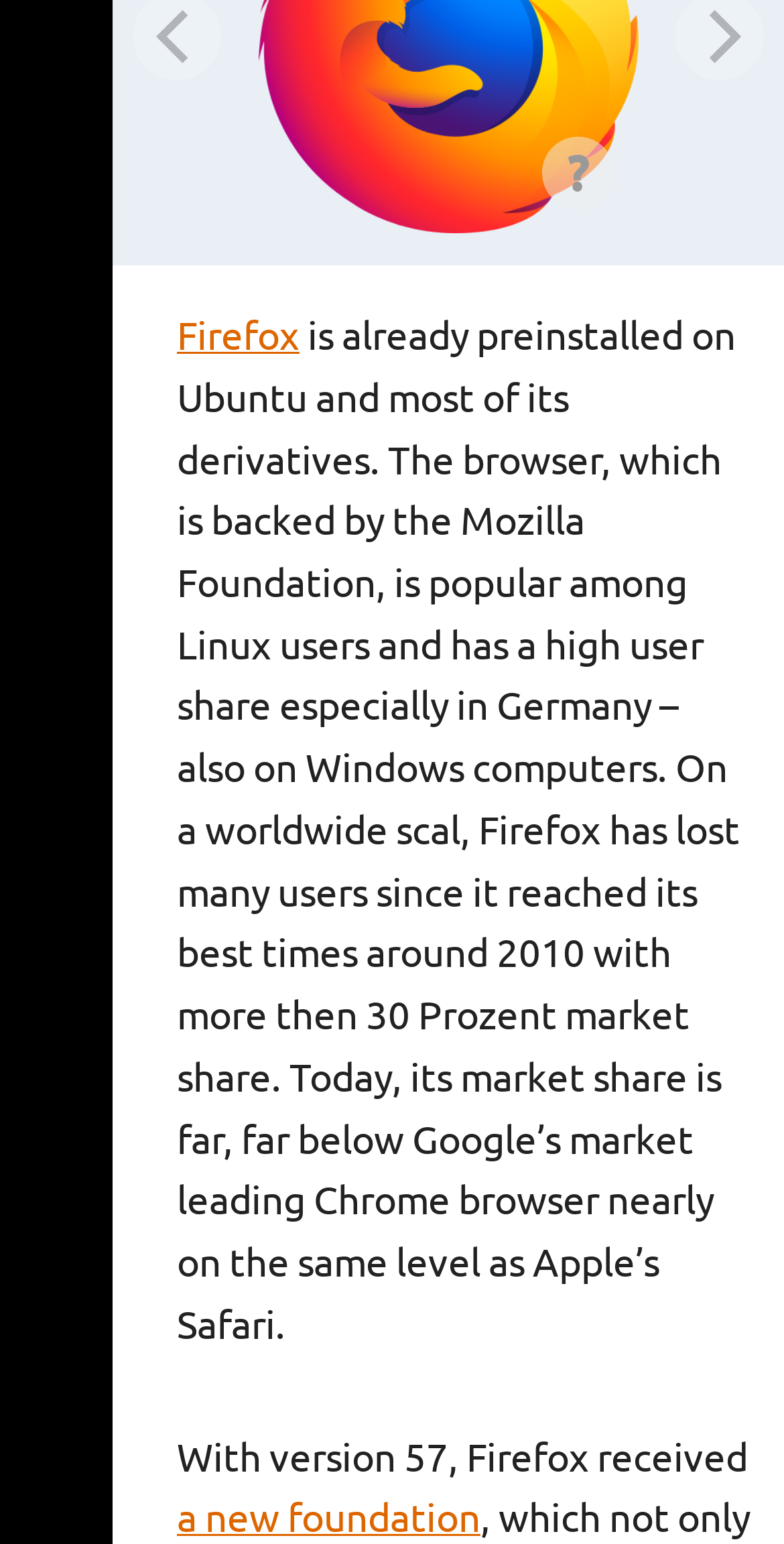Using the given element description, provide the bounding box coordinates (top-left x, top-left y, bottom-right x, bottom-right y) for the corresponding UI element in the screenshot: Firefox

[0.226, 0.201, 0.382, 0.232]